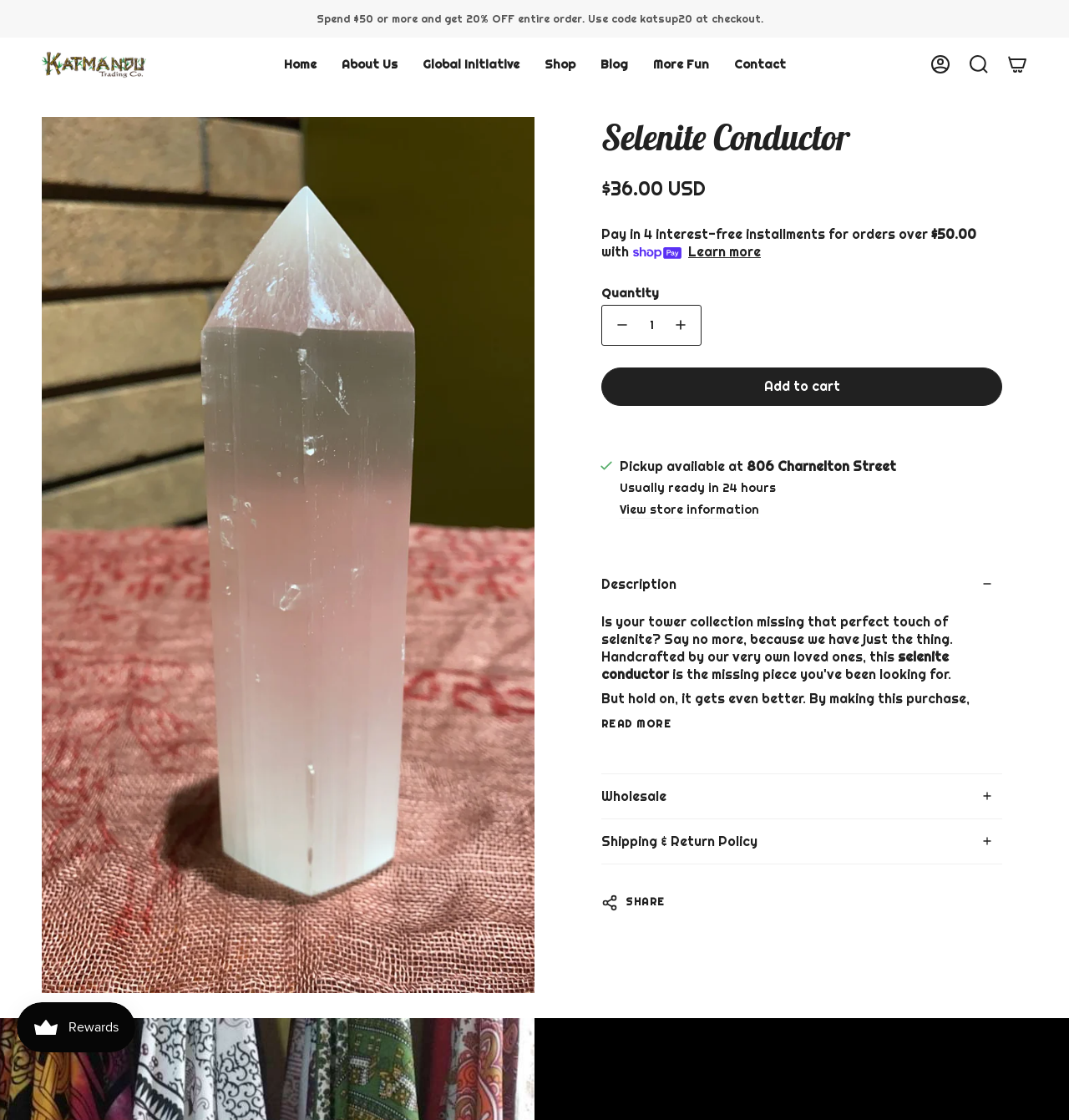Please determine the bounding box coordinates of the section I need to click to accomplish this instruction: "Share the Selenite Conductor".

[0.562, 0.792, 0.622, 0.819]